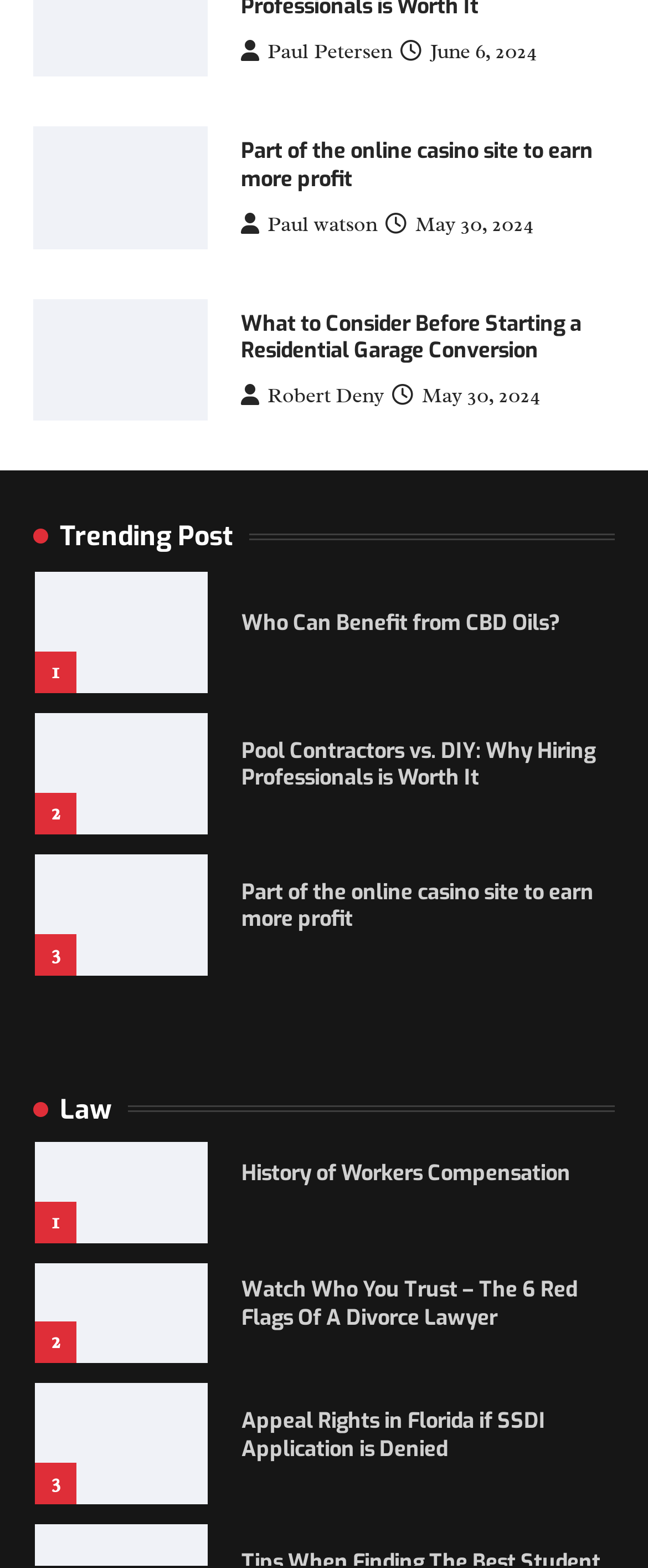What is the title of the first trending post?
Please provide a single word or phrase as your answer based on the image.

Part of the online casino site to earn more profit